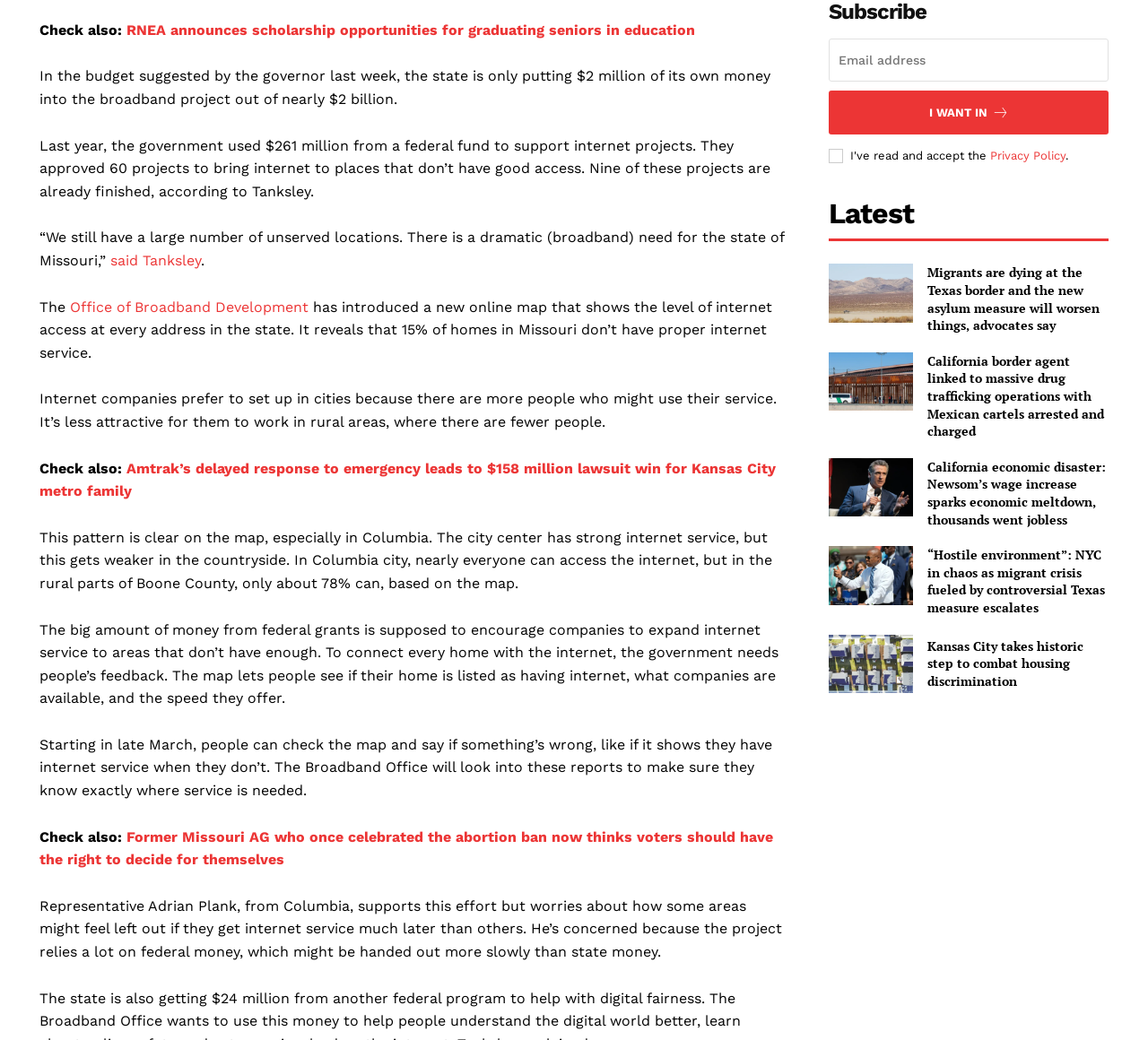Using the details from the image, please elaborate on the following question: What is the purpose of the online map introduced by the Office of Broadband Development?

The online map is supposed to encourage companies to expand internet service to areas that don’t have enough, and it allows people to see if their home is listed as having internet, what companies are available, and the speed they offer.